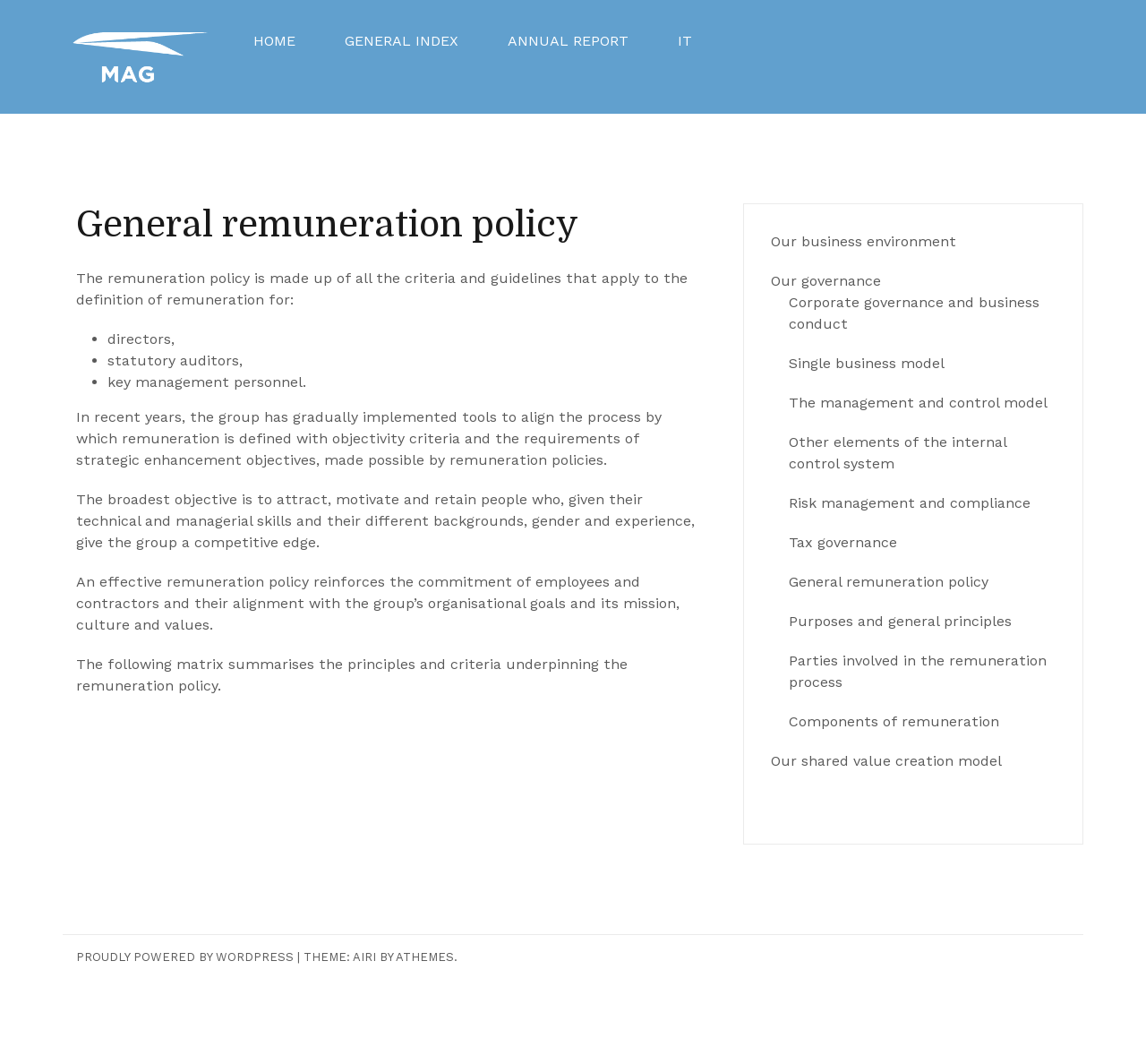Identify the primary heading of the webpage and provide its text.

General remuneration policy